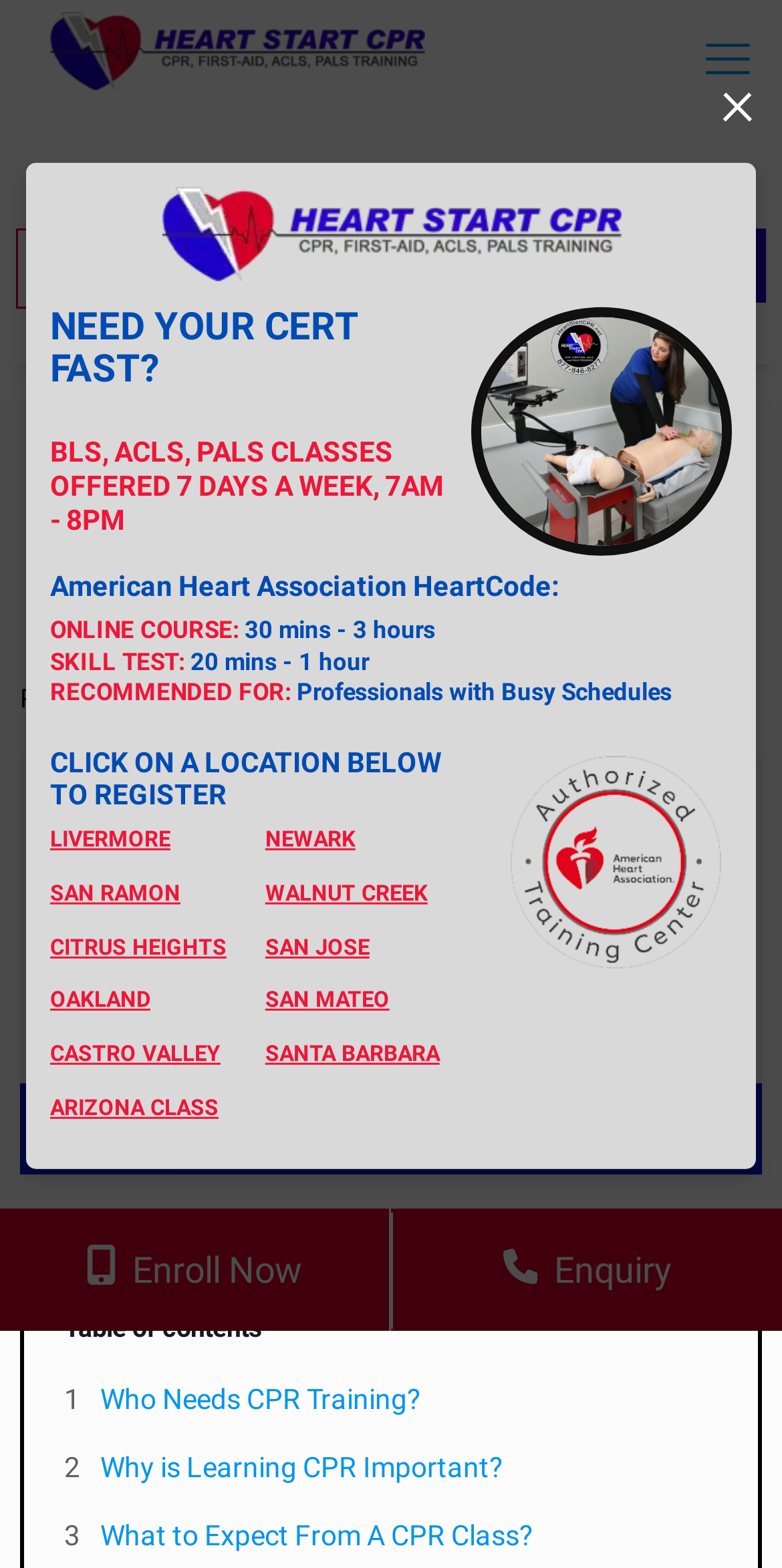Pinpoint the bounding box coordinates of the clickable area needed to execute the instruction: "Click on the 'Find Classes' link". The coordinates should be specified as four float numbers between 0 and 1, i.e., [left, top, right, bottom].

[0.689, 0.145, 0.979, 0.193]